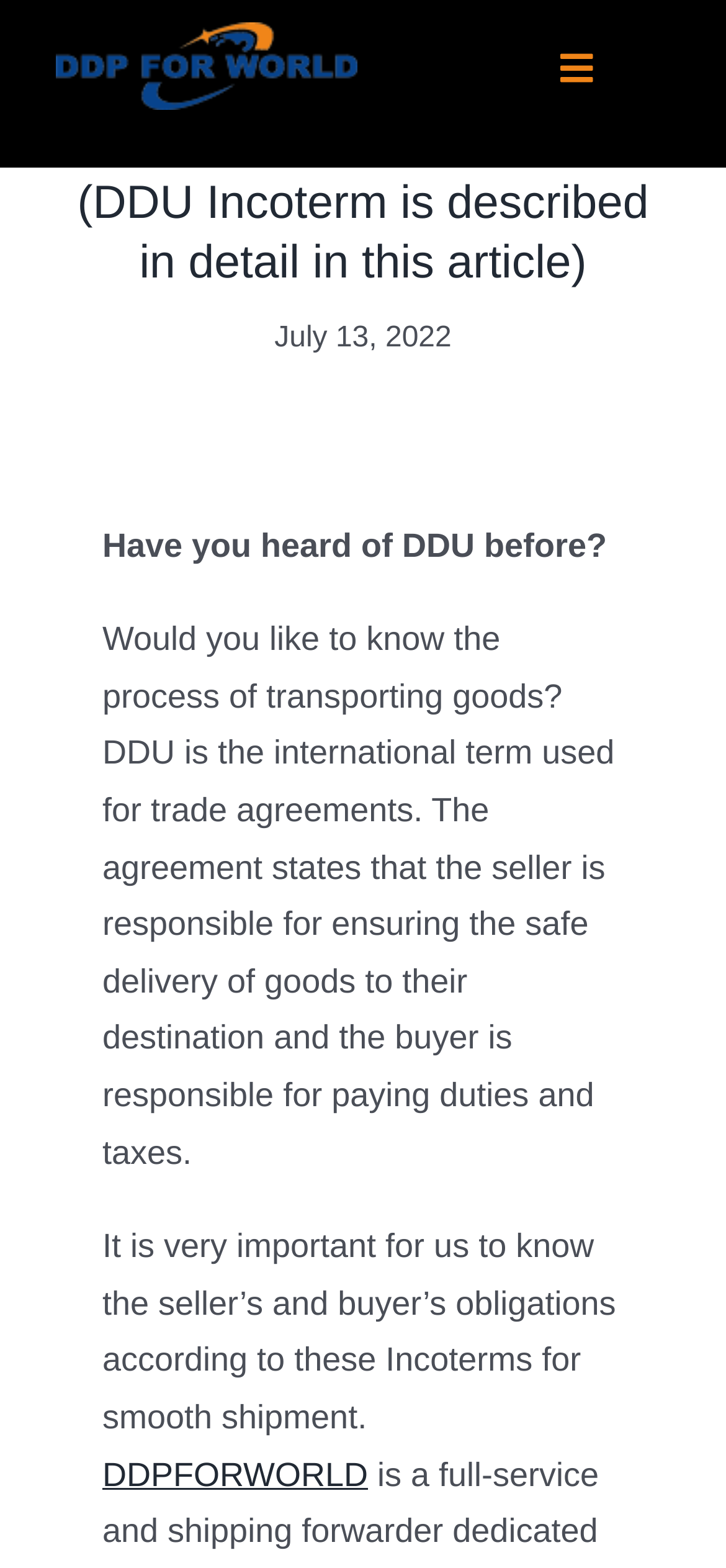Could you find the bounding box coordinates of the clickable area to complete this instruction: "Go to the Home page"?

[0.0, 0.08, 1.0, 0.157]